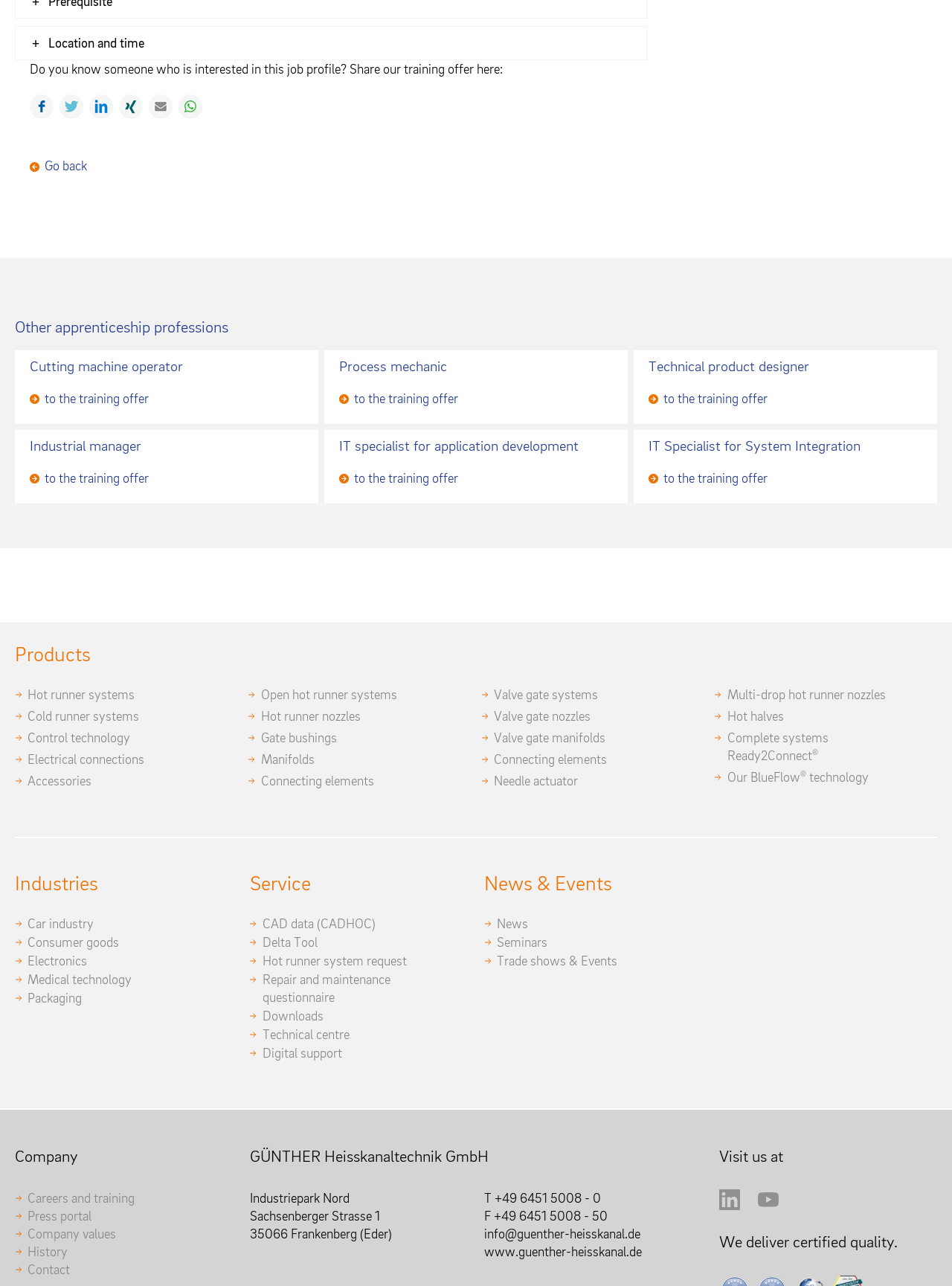Locate the bounding box of the UI element described by: "Buy Levitra Online 2" in the given webpage screenshot.

None